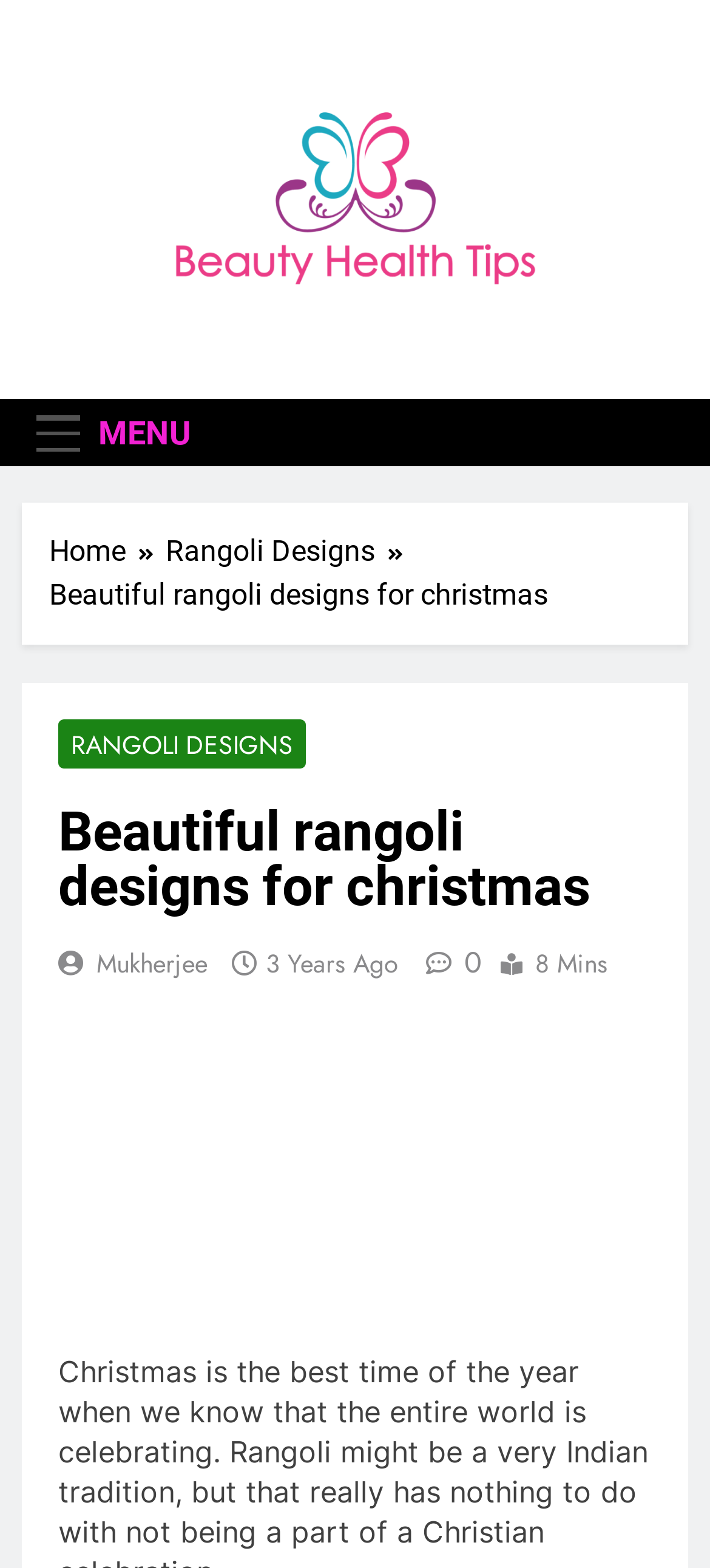Please answer the following question using a single word or phrase: 
What is the name of the website?

Beauty Health Tips